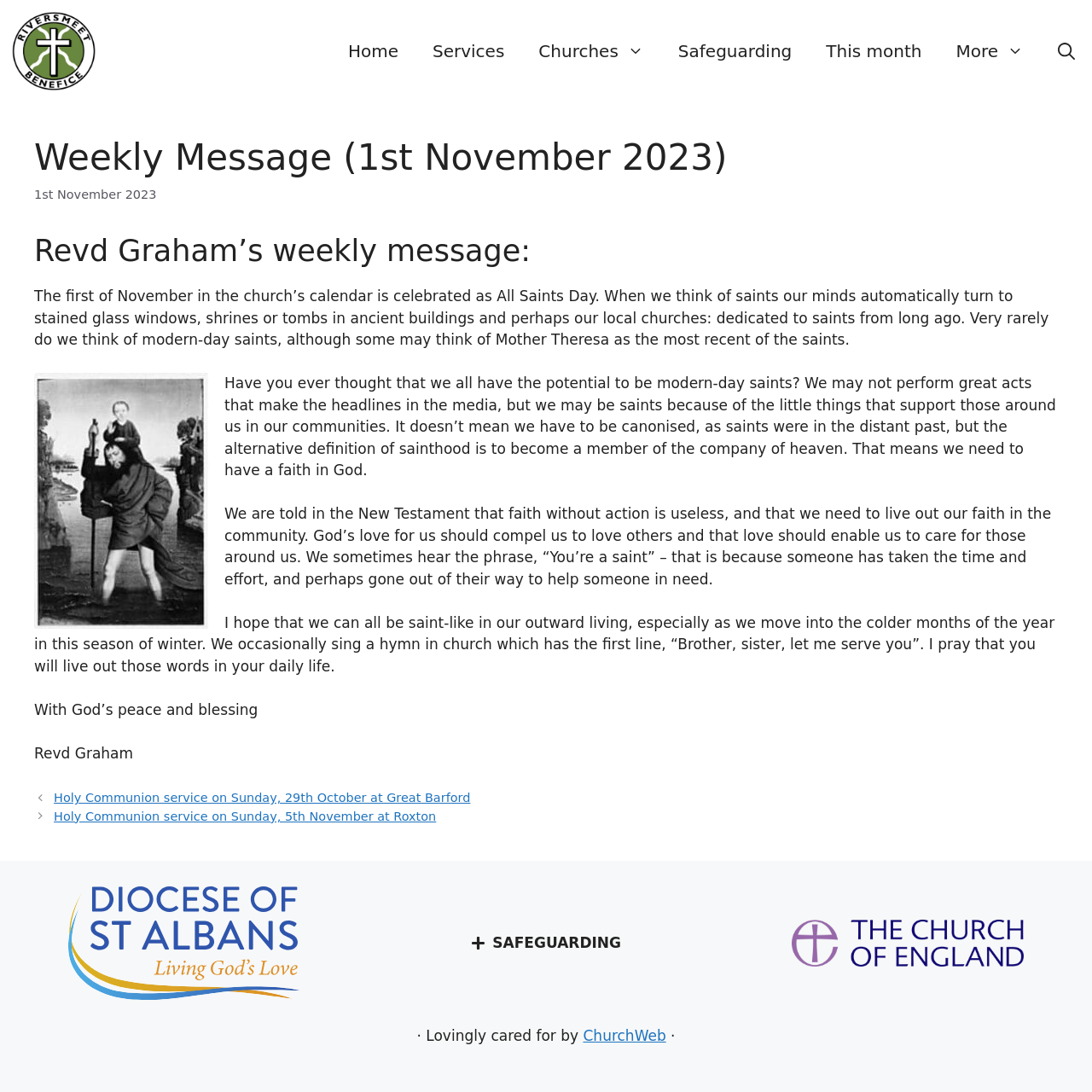Identify the bounding box coordinates of the clickable region necessary to fulfill the following instruction: "Click the 'Home' link". The bounding box coordinates should be four float numbers between 0 and 1, i.e., [left, top, right, bottom].

[0.303, 0.0, 0.38, 0.094]